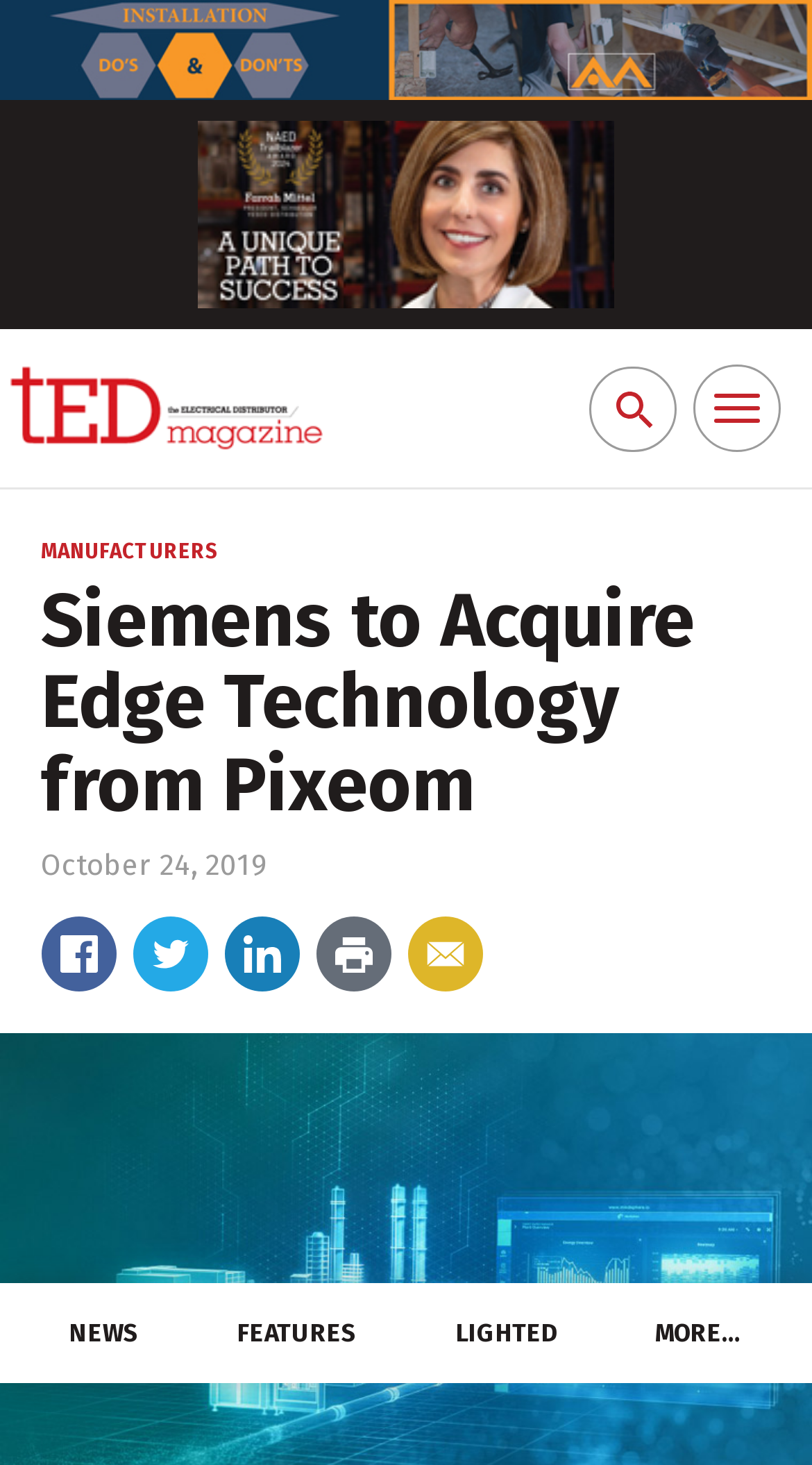Locate the bounding box coordinates of the area to click to fulfill this instruction: "View more news". The bounding box should be presented as four float numbers between 0 and 1, in the order [left, top, right, bottom].

[0.794, 0.876, 0.927, 0.944]